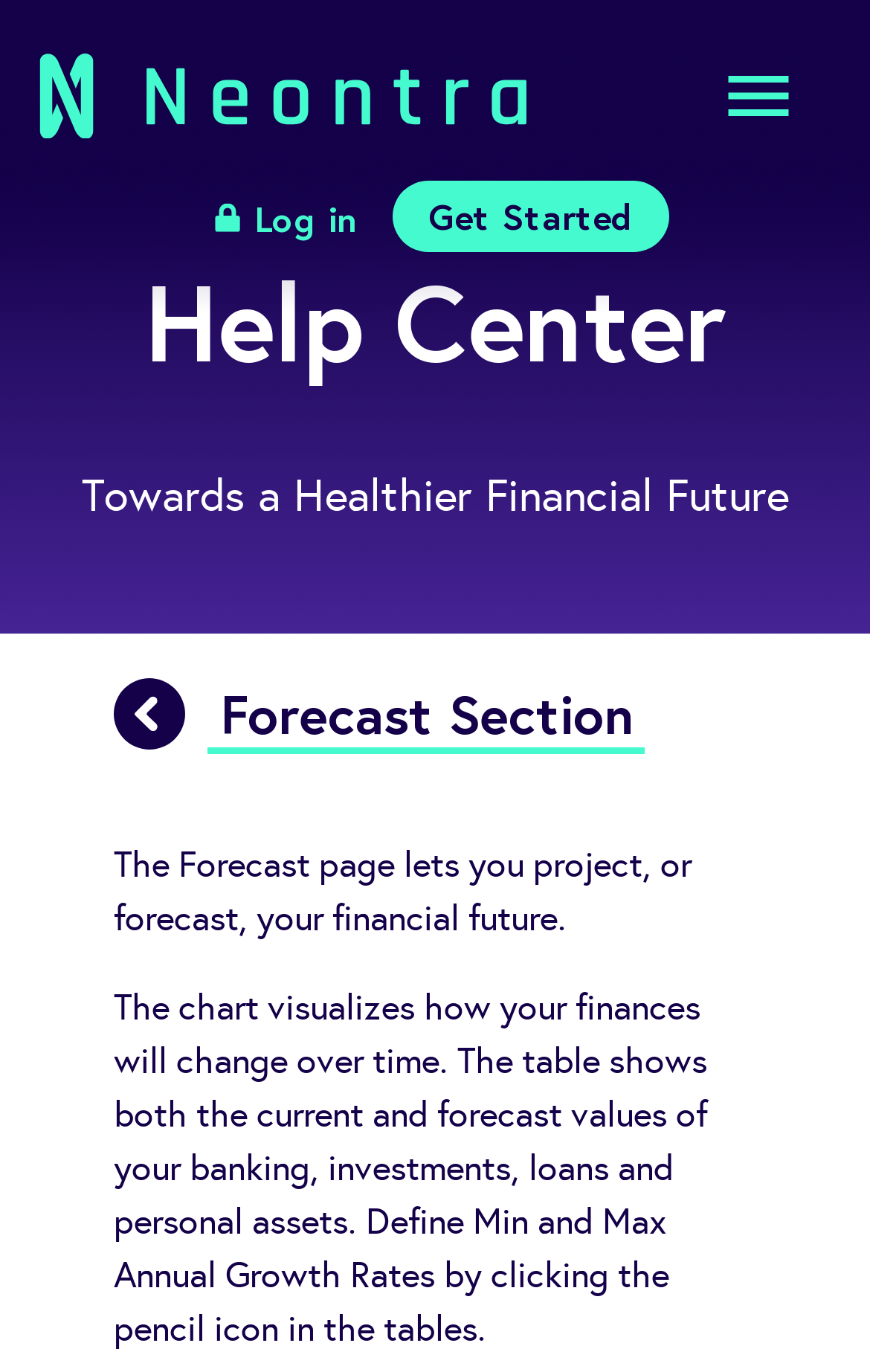Generate a comprehensive caption for the webpage you are viewing.

The webpage is about Neontra, a personal finance app for budgeting, financial planning, and net worth tracking. At the top left, there is a logo image and a link to an unknown destination. Next to the logo, there is a "Log in" link with a small icon. On the right side of the top section, there is a "Get Started" link.

Below the top section, there are two headings. The first heading, "Help Center", is located on the left, while the second heading, "Towards a Healthier Financial Future", spans across the page. Underneath the headings, there are three links: "Pricing", "Download", and another unknown link with an icon.

The main content of the page is focused on the "Forecast Section". There is a heading with the same title, followed by a brief description of the Forecast page, which allows users to project their financial future. The description is accompanied by a chart and a table that visualize and display the user's financial data, including current and forecast values of their banking, investments, loans, and personal assets. The table also allows users to define minimum and maximum annual growth rates by clicking a pencil icon.